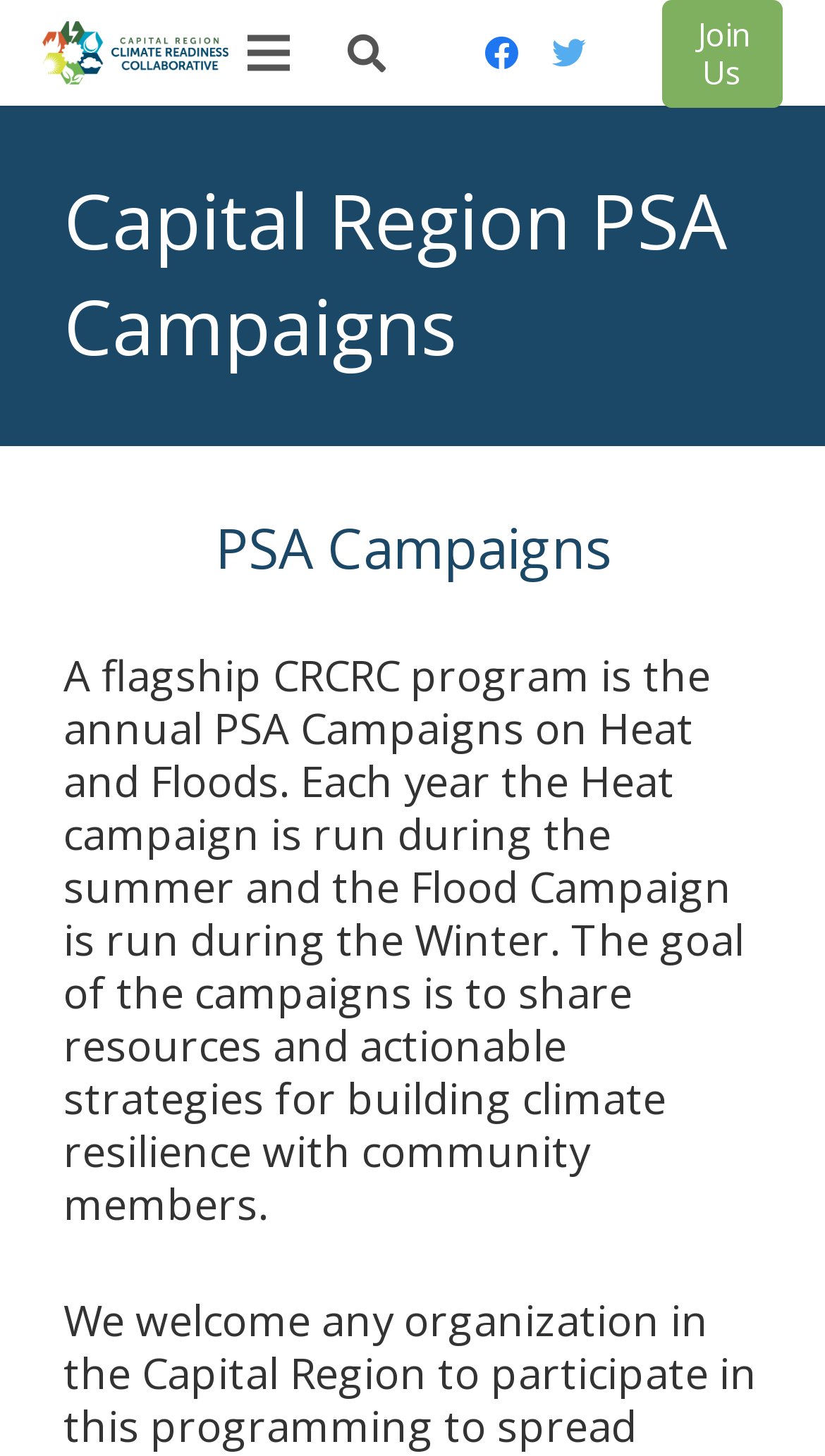Can you identify and provide the main heading of the webpage?

Capital Region PSA Campaigns